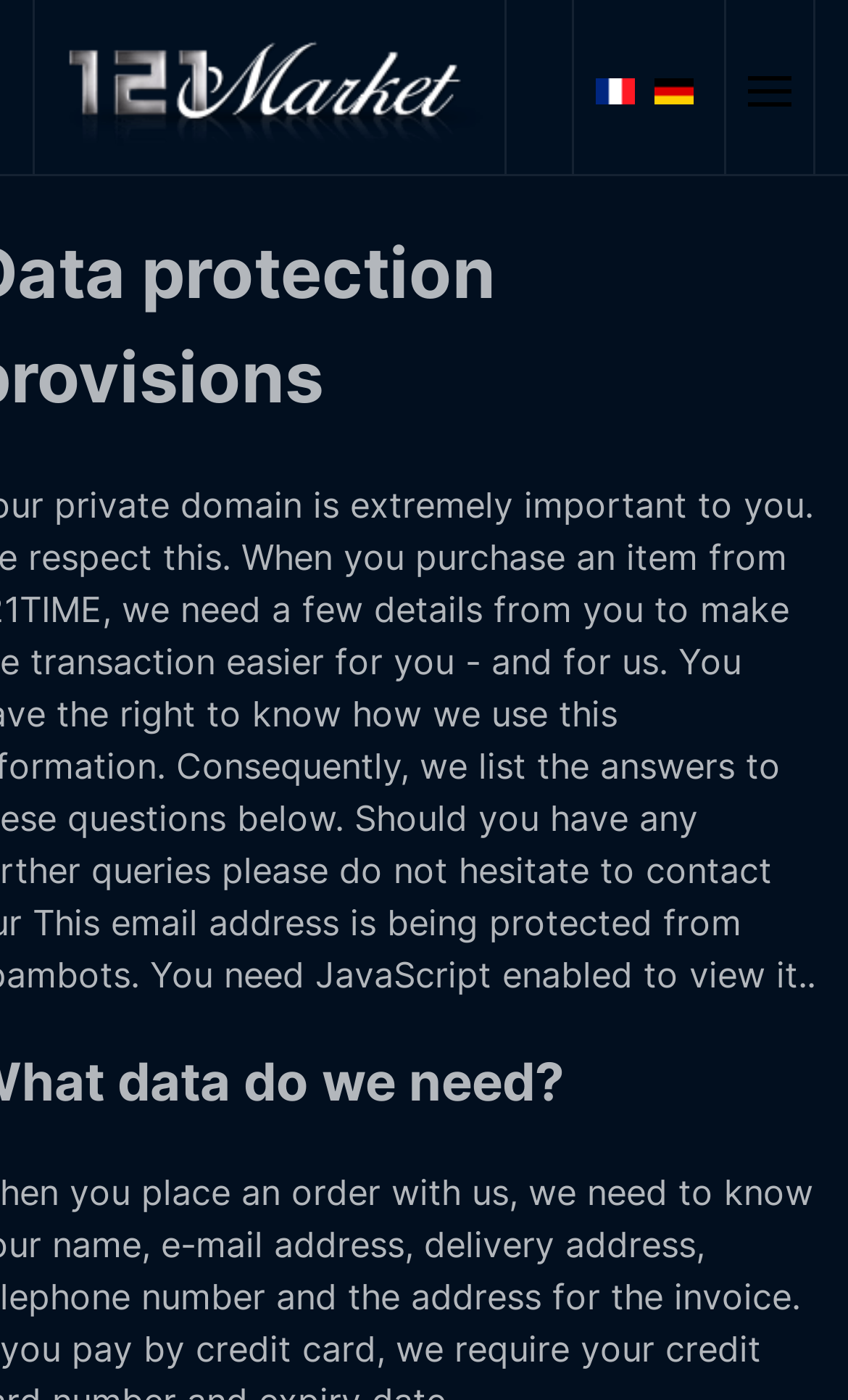Are there any watch brands available?
Can you provide an in-depth and detailed response to the question?

Although I couldn't find a specific list of watch brands, the presence of a watch configurator and the mention of 'Swiss Made watches brands' in the meta description suggest that there are watch brands available on the website.